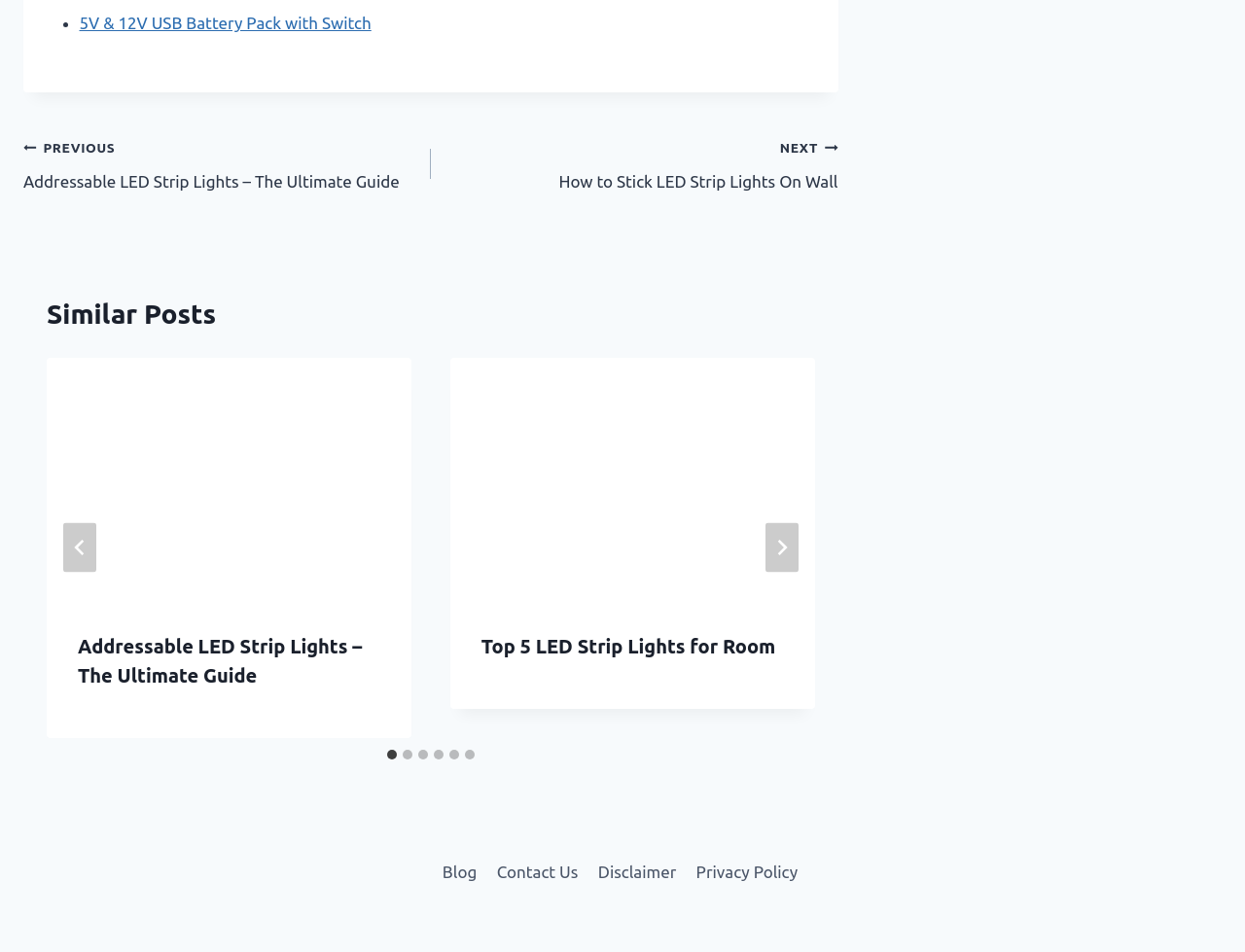Please identify the bounding box coordinates of the region to click in order to complete the task: "Read the disclaimer". The coordinates must be four float numbers between 0 and 1, specified as [left, top, right, bottom].

[0.472, 0.897, 0.551, 0.935]